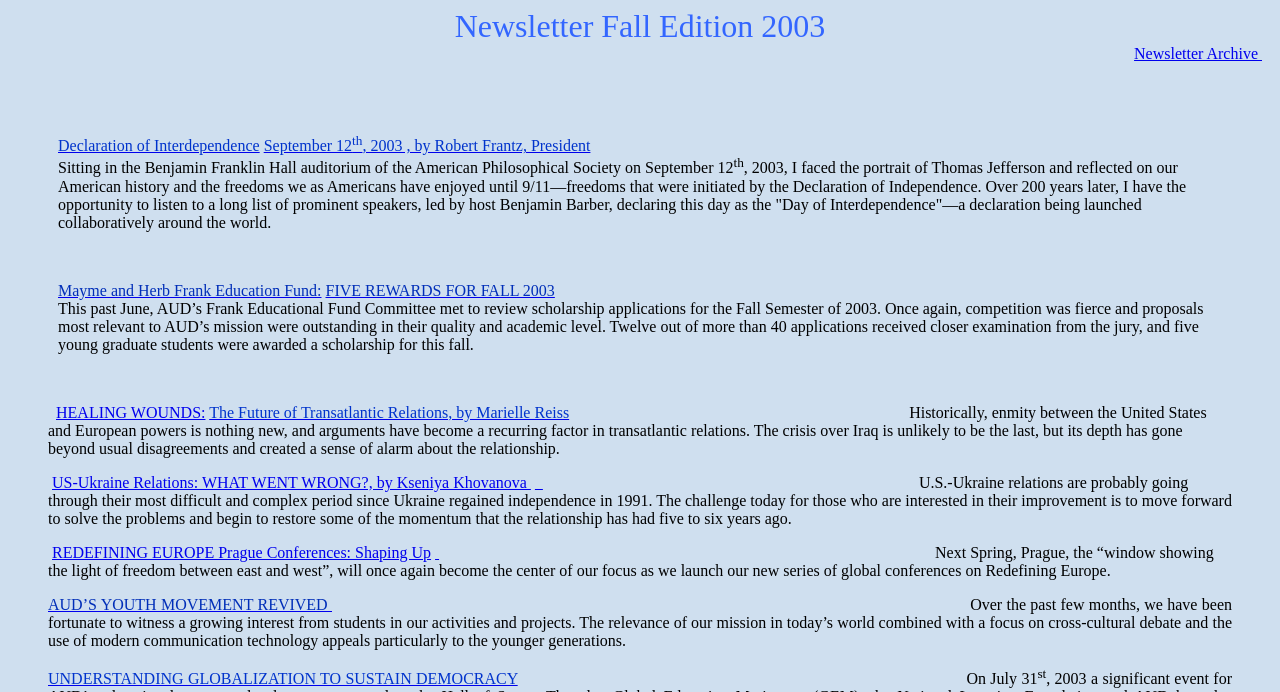Locate the bounding box coordinates of the clickable region to complete the following instruction: "check out the aud’s youth movement revived."

[0.038, 0.861, 0.259, 0.885]